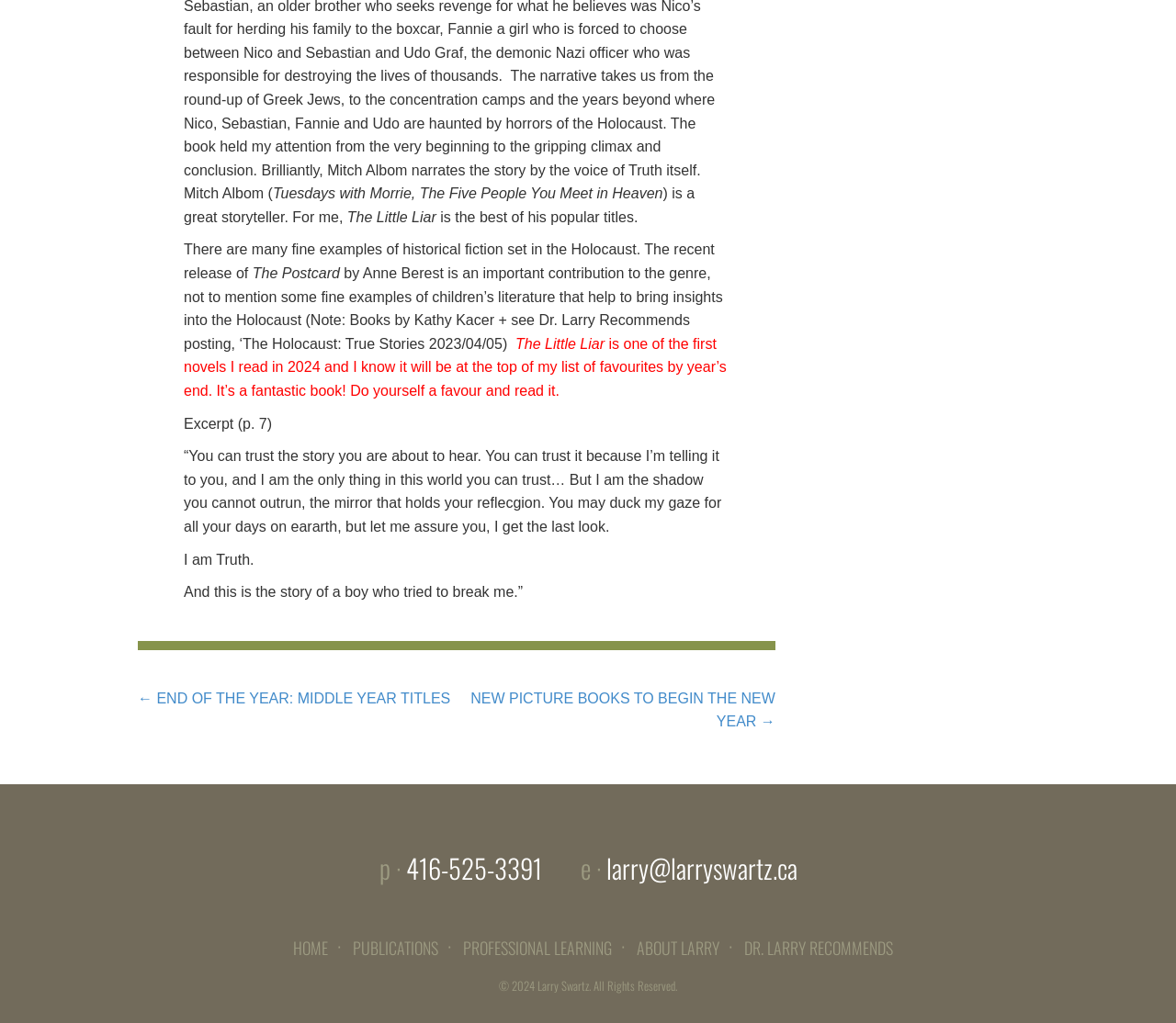Locate the bounding box coordinates of the area you need to click to fulfill this instruction: 'Click the 'HOME' link'. The coordinates must be in the form of four float numbers ranging from 0 to 1: [left, top, right, bottom].

[0.249, 0.915, 0.279, 0.938]